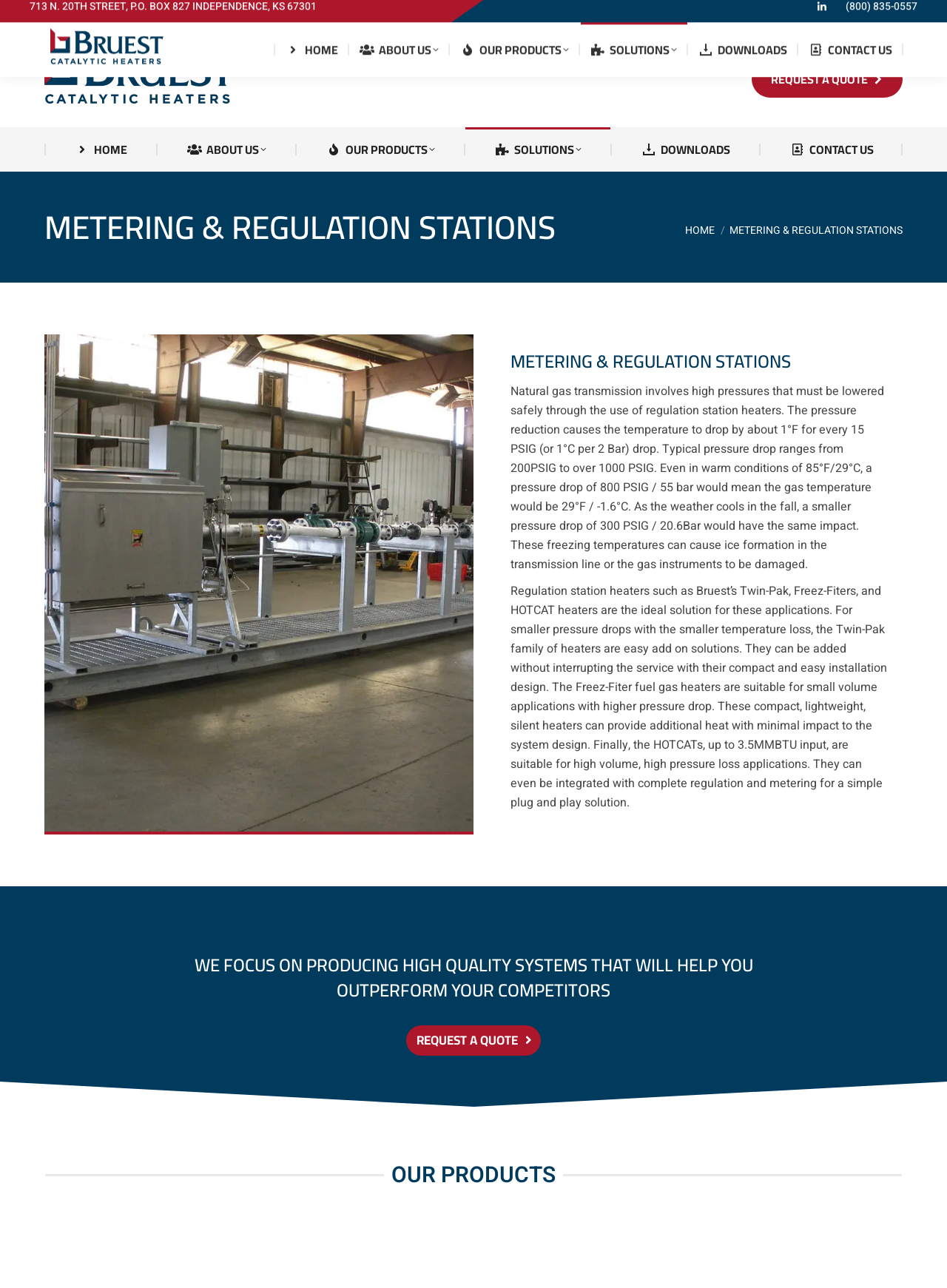Generate an in-depth caption that captures all aspects of the webpage.

The webpage is about Metering & Regulation Stations, with a focus on flameless gas catalytic heaters. At the top left, there is a company address and contact information, including a phone number and a link to a Linkedin page. Below this, there is a logo of Bruest Catalytic Heaters, which is also a link to the company's homepage.

The main navigation menu is located at the top center of the page, with links to HOME, ABOUT US, OUR PRODUCTS, SOLUTIONS, DOWNLOADS, and CONTACT US. 

Below the navigation menu, there is a heading that reads "METERING & REGULATION STATIONS". This is followed by a brief introduction to the importance of regulation station heaters in natural gas transmission, explaining how pressure reduction causes temperature drops and the need for heaters to prevent ice formation and instrument damage.

The page then describes the different types of regulation station heaters offered by Bruest Catalytic, including Twin-Pak, Freez-Fiters, and HOTCAT heaters, each with their own unique features and applications. 

Further down the page, there is a heading that reads "WE FOCUS ON PRODUCING HIGH QUALITY SYSTEMS THAT WILL HELP YOU OUTPERFORM YOUR COMPETITORS", followed by a call-to-action link to "REQUEST A QUOTE". 

At the bottom left of the page, there is a link to "OUR PRODUCTS" and a "Go to Top" link at the bottom right, accompanied by a small icon.